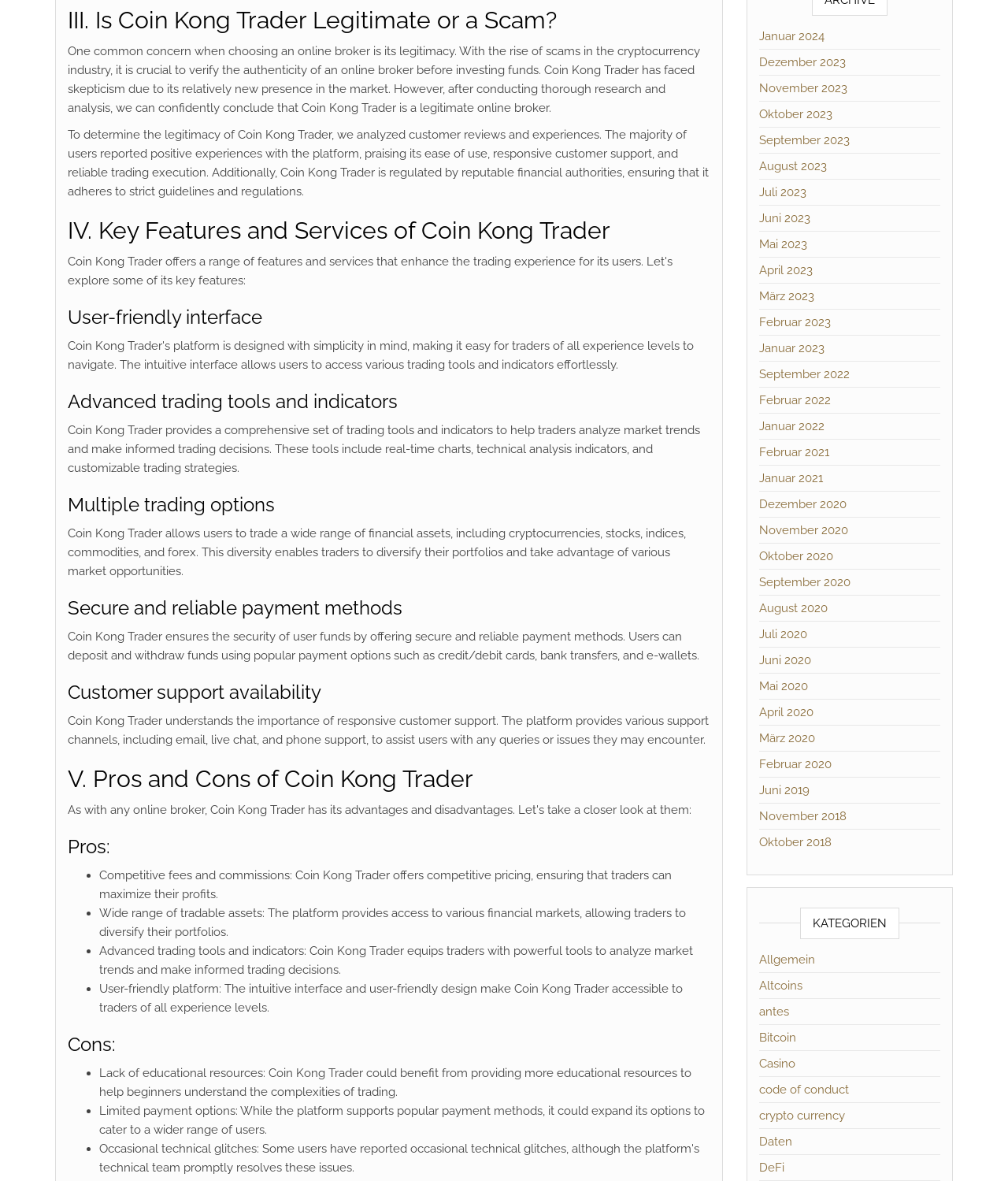Pinpoint the bounding box coordinates of the element to be clicked to execute the instruction: "Check 'Customer support availability'".

[0.067, 0.576, 0.704, 0.596]